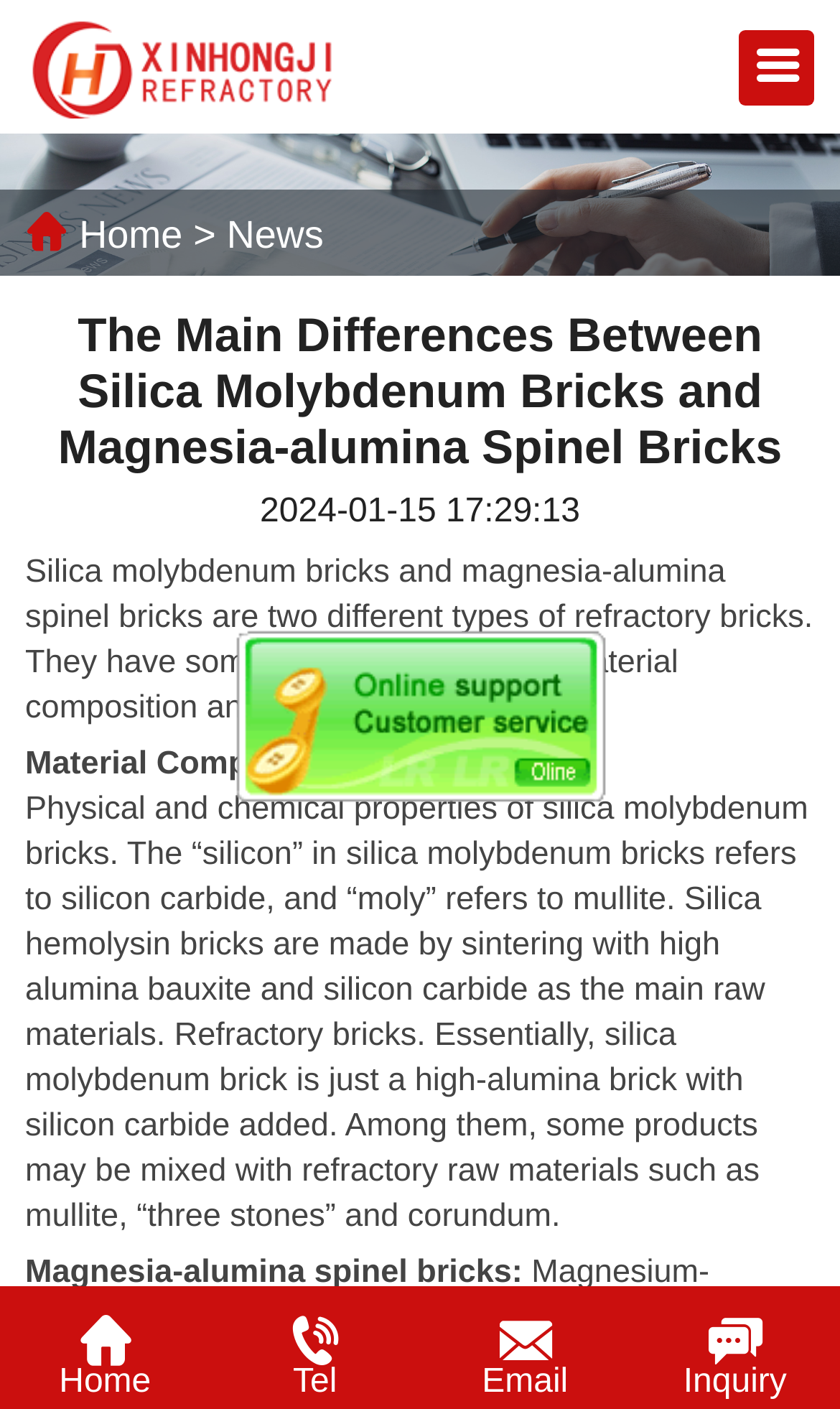Give the bounding box coordinates for the element described by: "Home".

[0.094, 0.151, 0.217, 0.182]